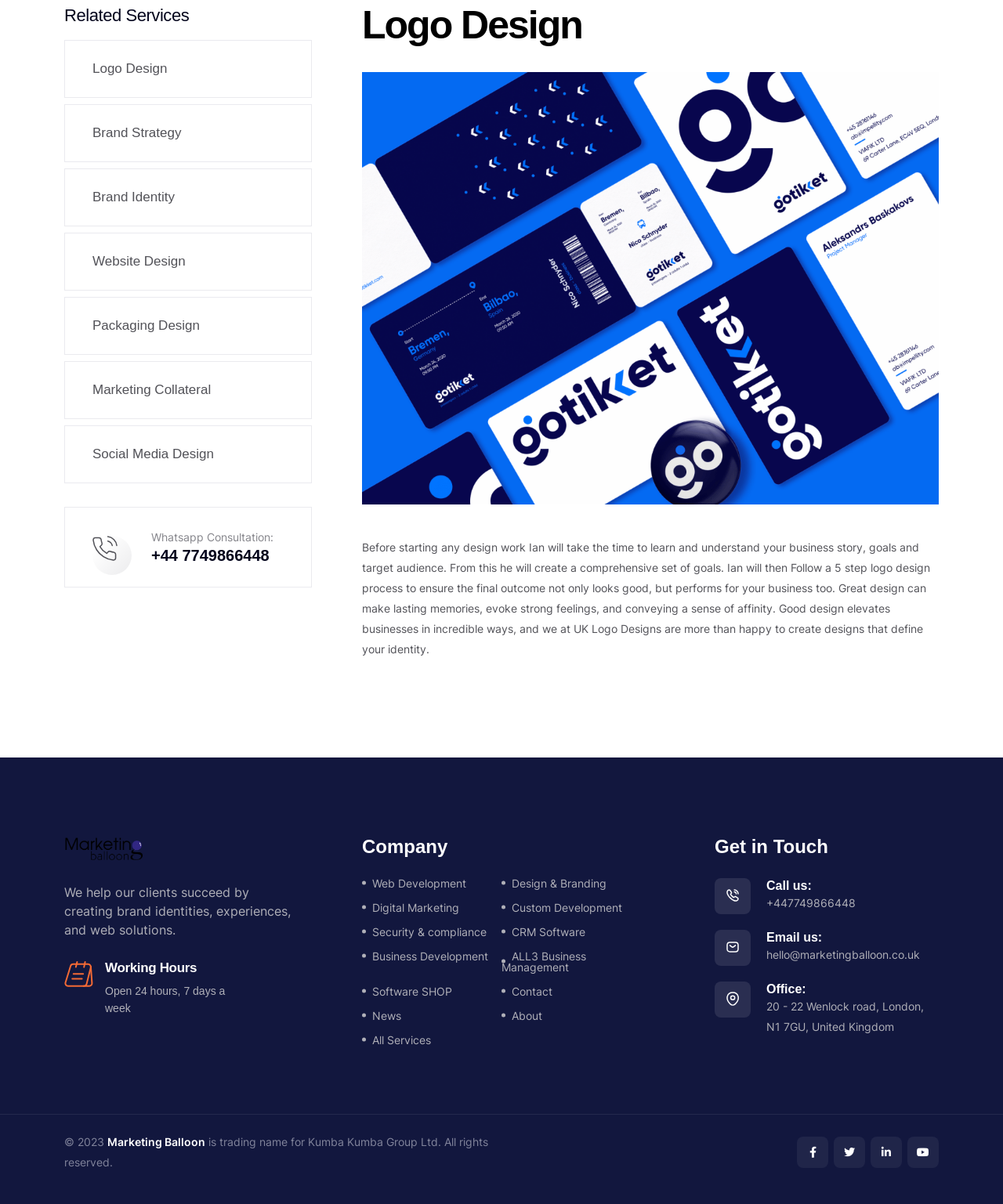Show the bounding box coordinates for the HTML element as described: "Security & compliance".

[0.361, 0.768, 0.485, 0.779]